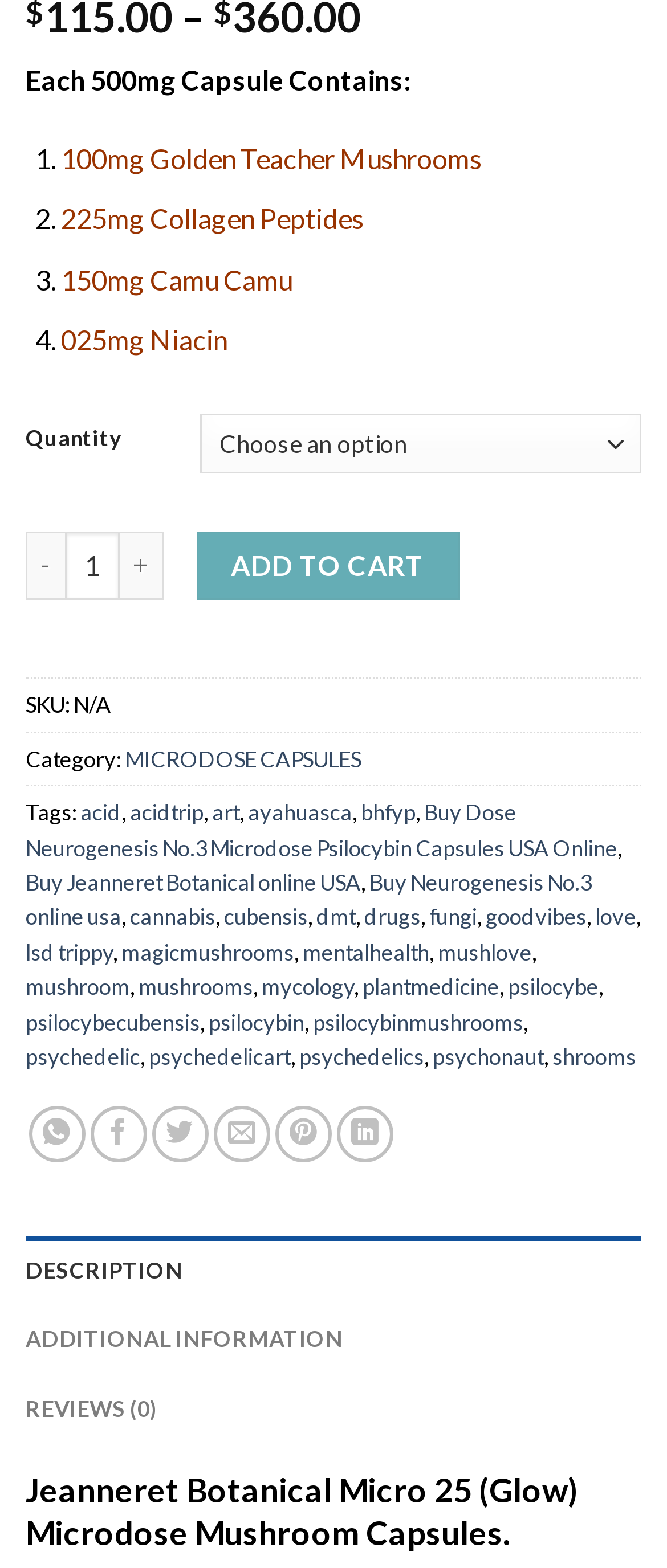Use the information in the screenshot to answer the question comprehensively: What are the categories of this product?

I found the category of this product by looking at the 'Category:' section, where it says 'MICRODOSE CAPSULES'. This indicates that this product belongs to the MICRODOSE CAPSULES category.